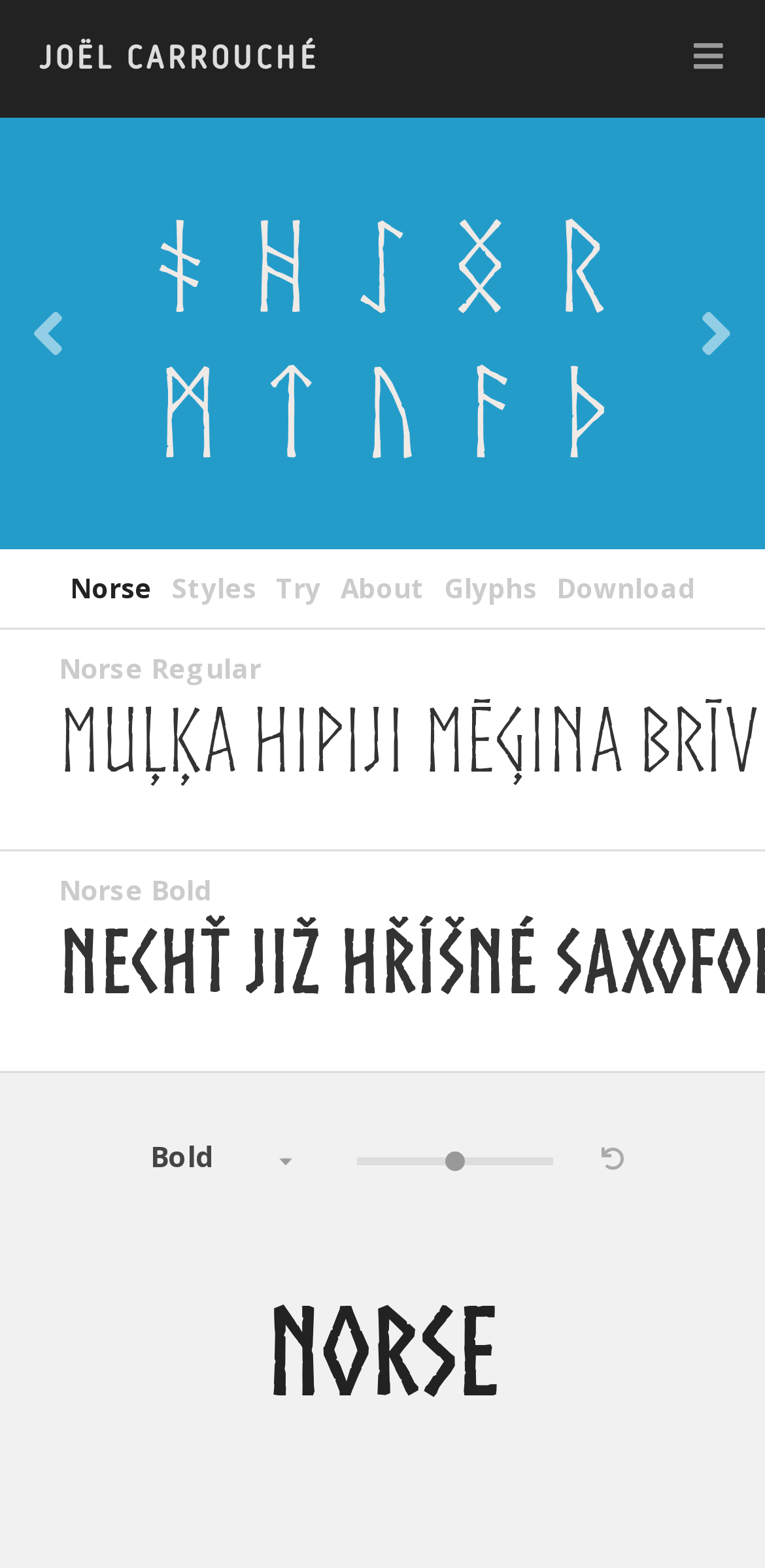Please specify the bounding box coordinates for the clickable region that will help you carry out the instruction: "click on the JOËL CARROUCHÉ link".

[0.0, 0.0, 0.468, 0.075]